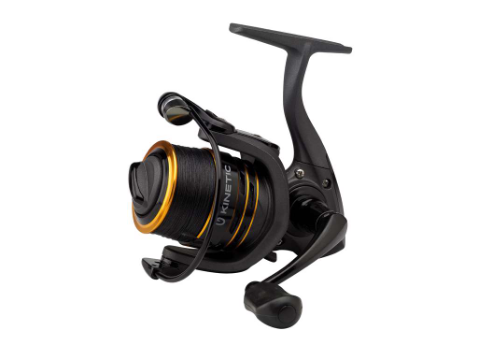What is the purpose of the ergonomic handle?
Provide a detailed answer to the question, using the image to inform your response.

According to the caption, the ergonomic handle is designed for 'comfort and ease of use', implying that its purpose is to provide a smooth and comfortable fishing experience.